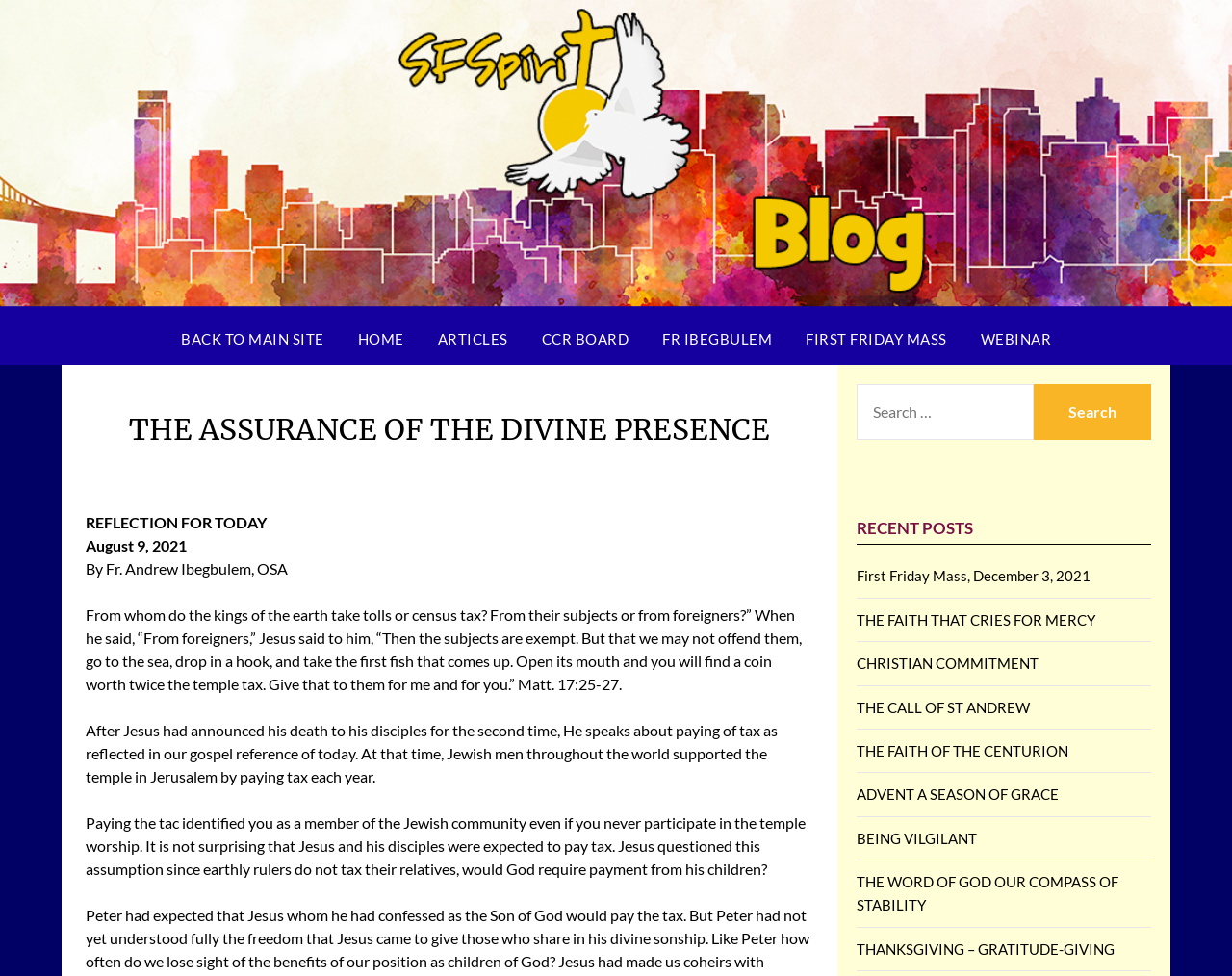Please locate and generate the primary heading on this webpage.

THE ASSURANCE OF THE DIVINE PRESENCE